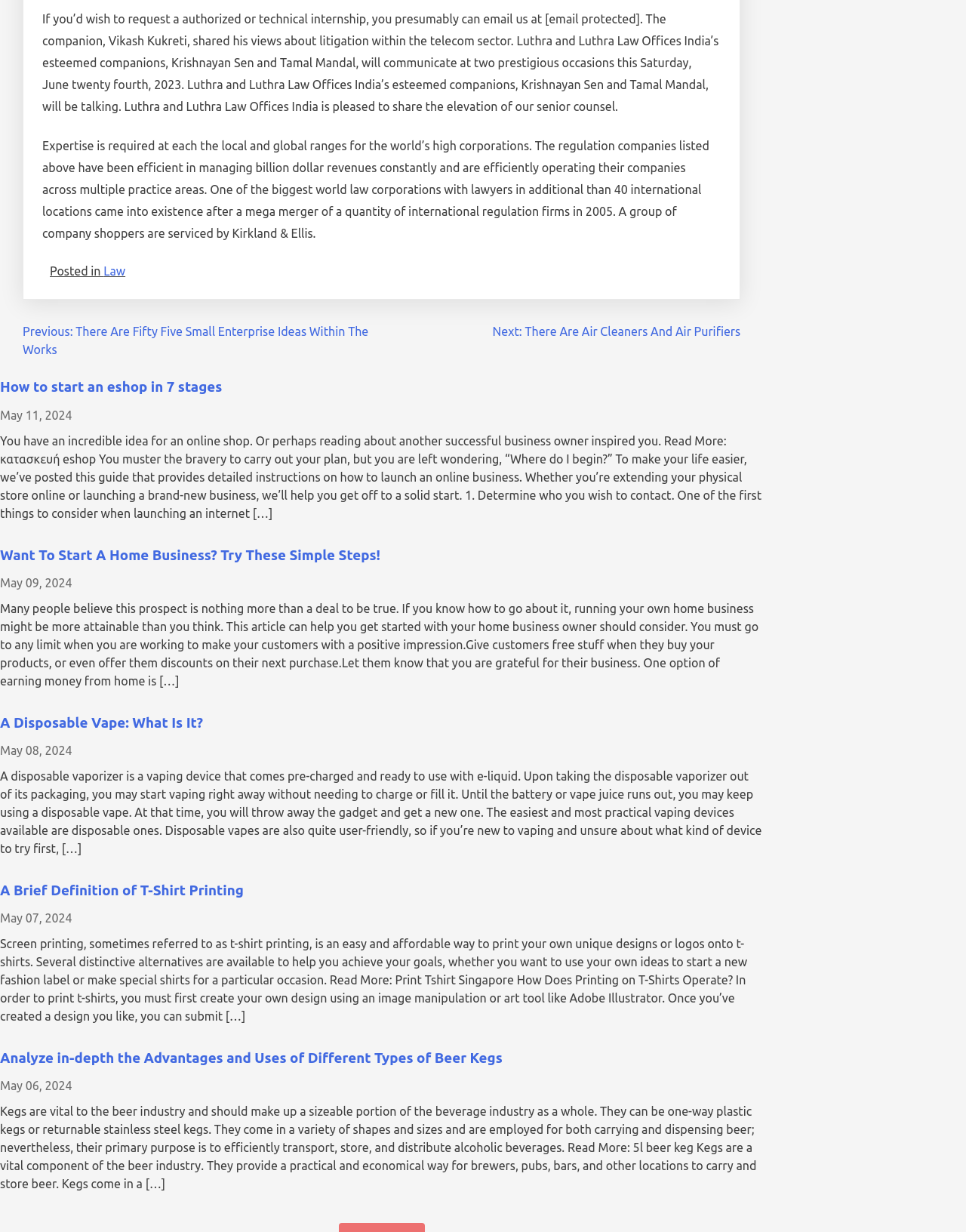Please identify the bounding box coordinates of the clickable area that will fulfill the following instruction: "Click on the 'Want To Start A Home Business? Try These Simple Steps!' link". The coordinates should be in the format of four float numbers between 0 and 1, i.e., [left, top, right, bottom].

[0.0, 0.444, 0.394, 0.457]